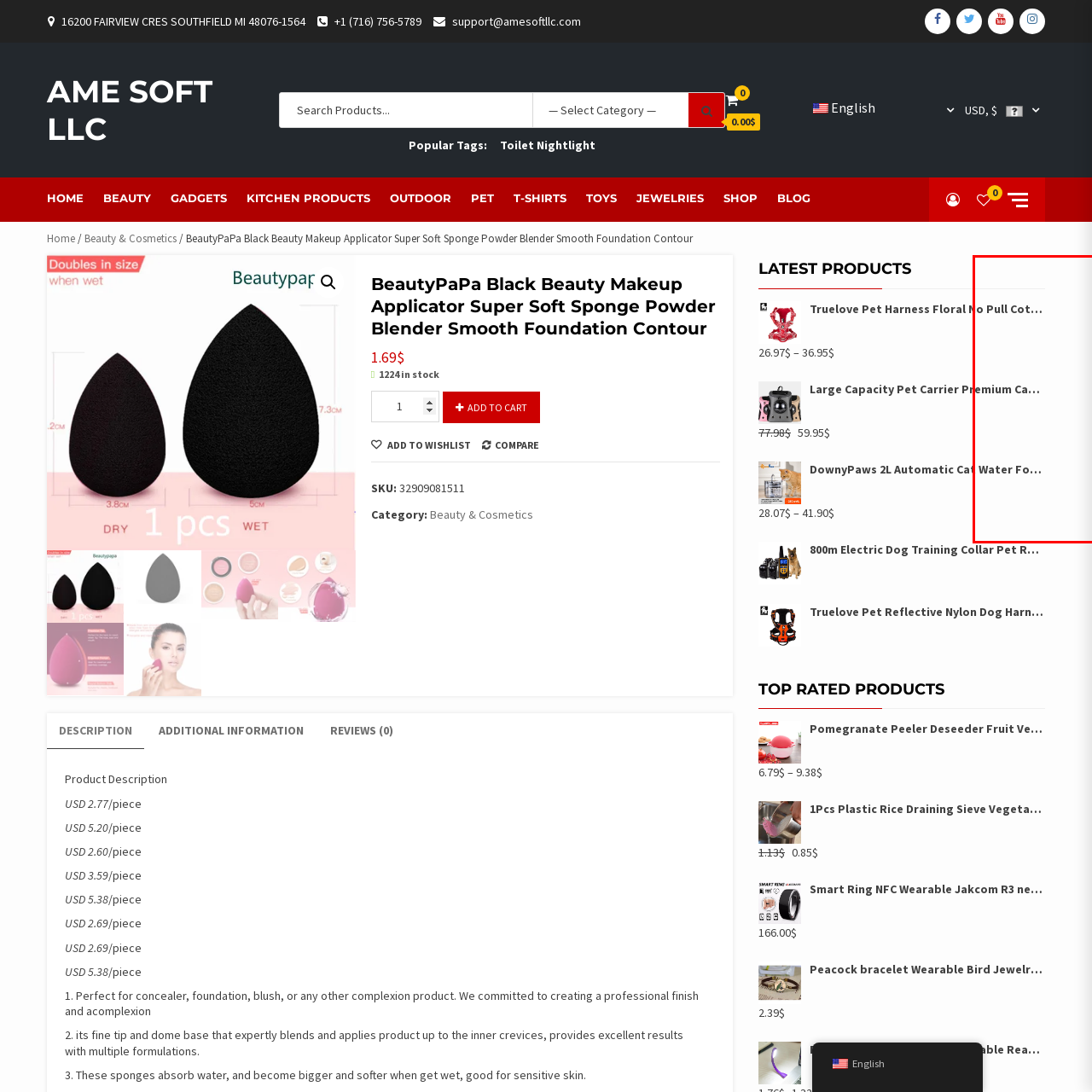Thoroughly describe the contents of the picture within the red frame.

The image features the "BeautyPaPa Black Beauty Makeup Applicator," a versatile makeup tool designed for smooth foundation application and contour blending. This super soft sponge is perfect for achieving a flawless finish on the skin, making it an essential product in the beauty regime. With its innovative design, it allows for easy blending of various makeup products, enhancing the overall look and feel of skin. The applicator is likely promoted through the brand AME SOFT LLC, highlighting its commitment to quality in beauty accessories.